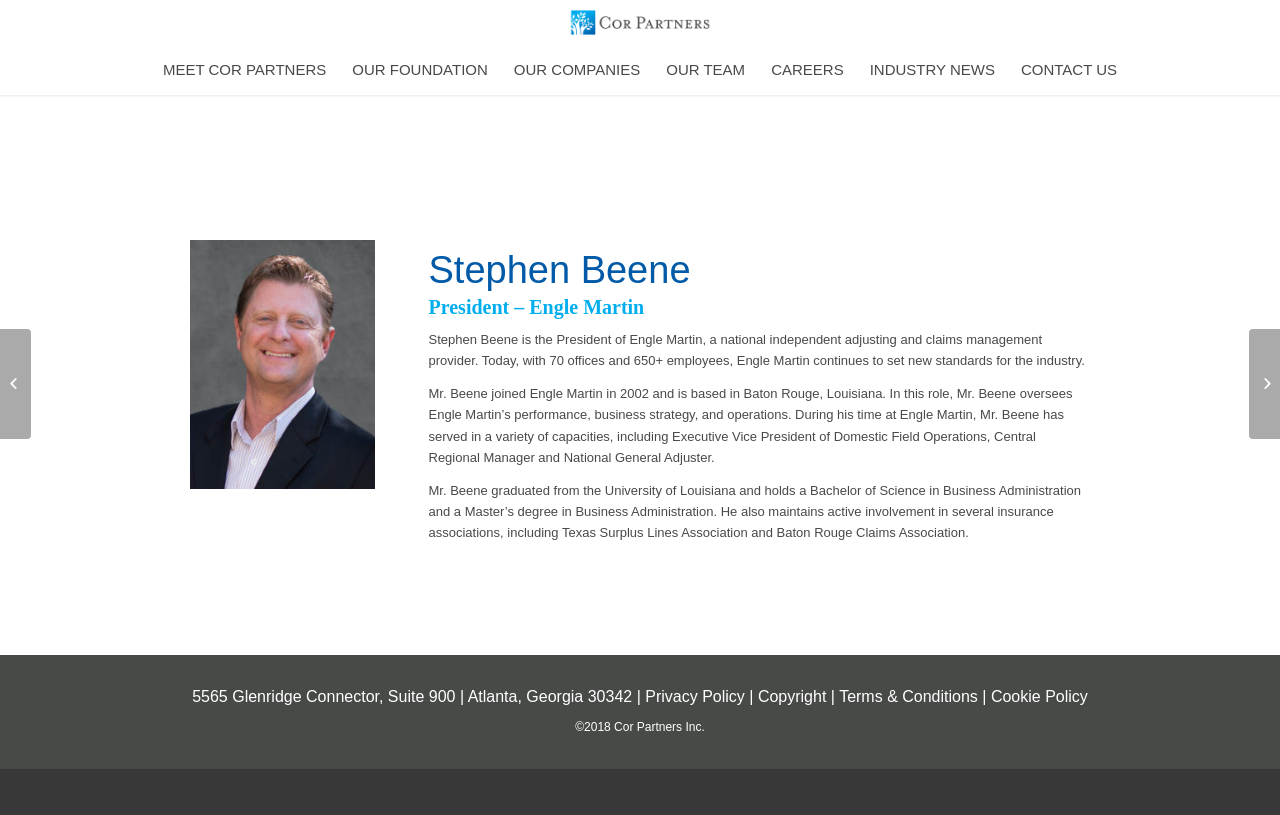Kindly determine the bounding box coordinates for the clickable area to achieve the given instruction: "Contact us".

[0.787, 0.055, 0.883, 0.117]